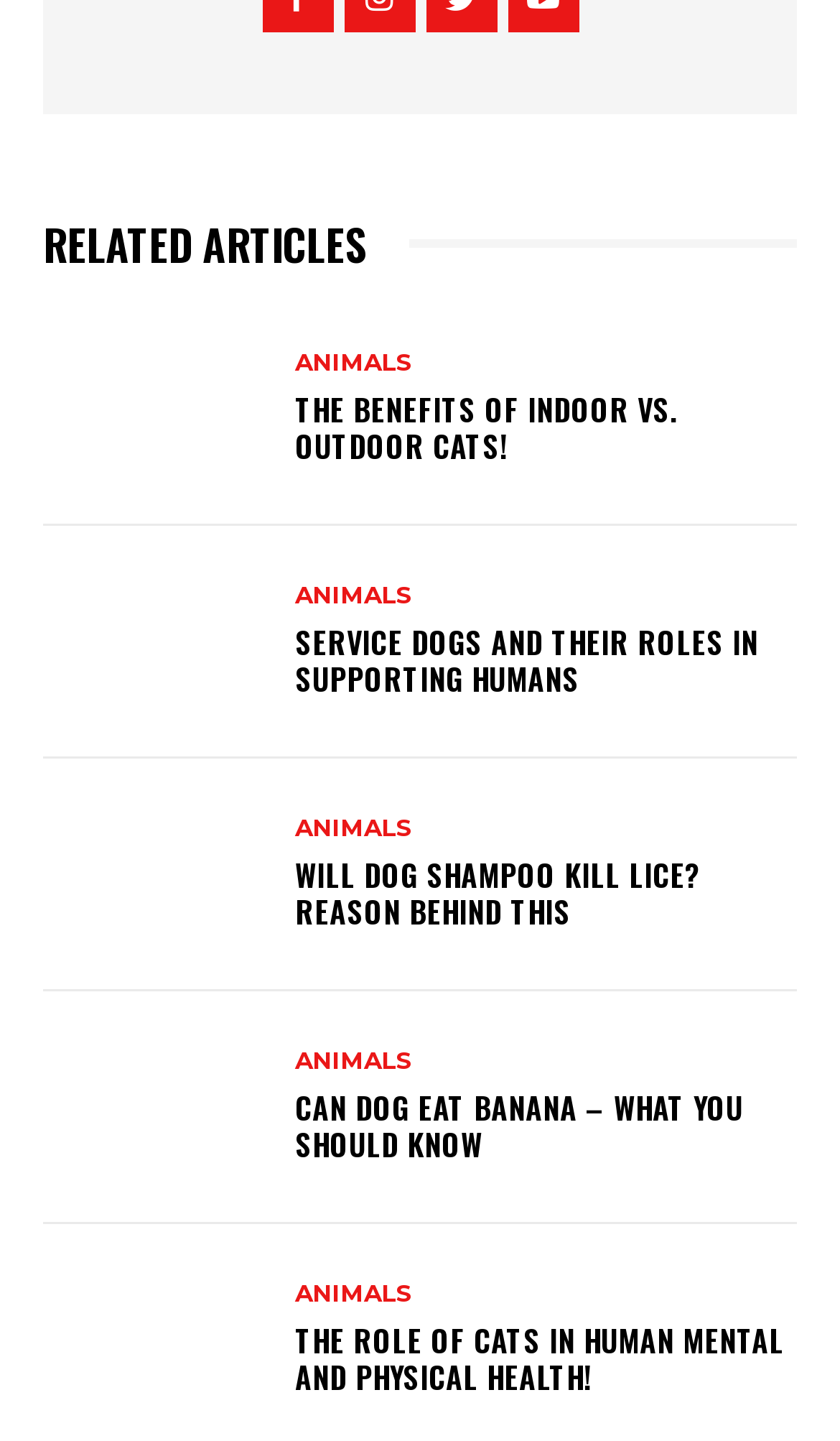Find the bounding box coordinates of the element you need to click on to perform this action: 'Check out the article about will dog shampoo kill lice'. The coordinates should be represented by four float values between 0 and 1, in the format [left, top, right, bottom].

[0.051, 0.544, 0.321, 0.669]